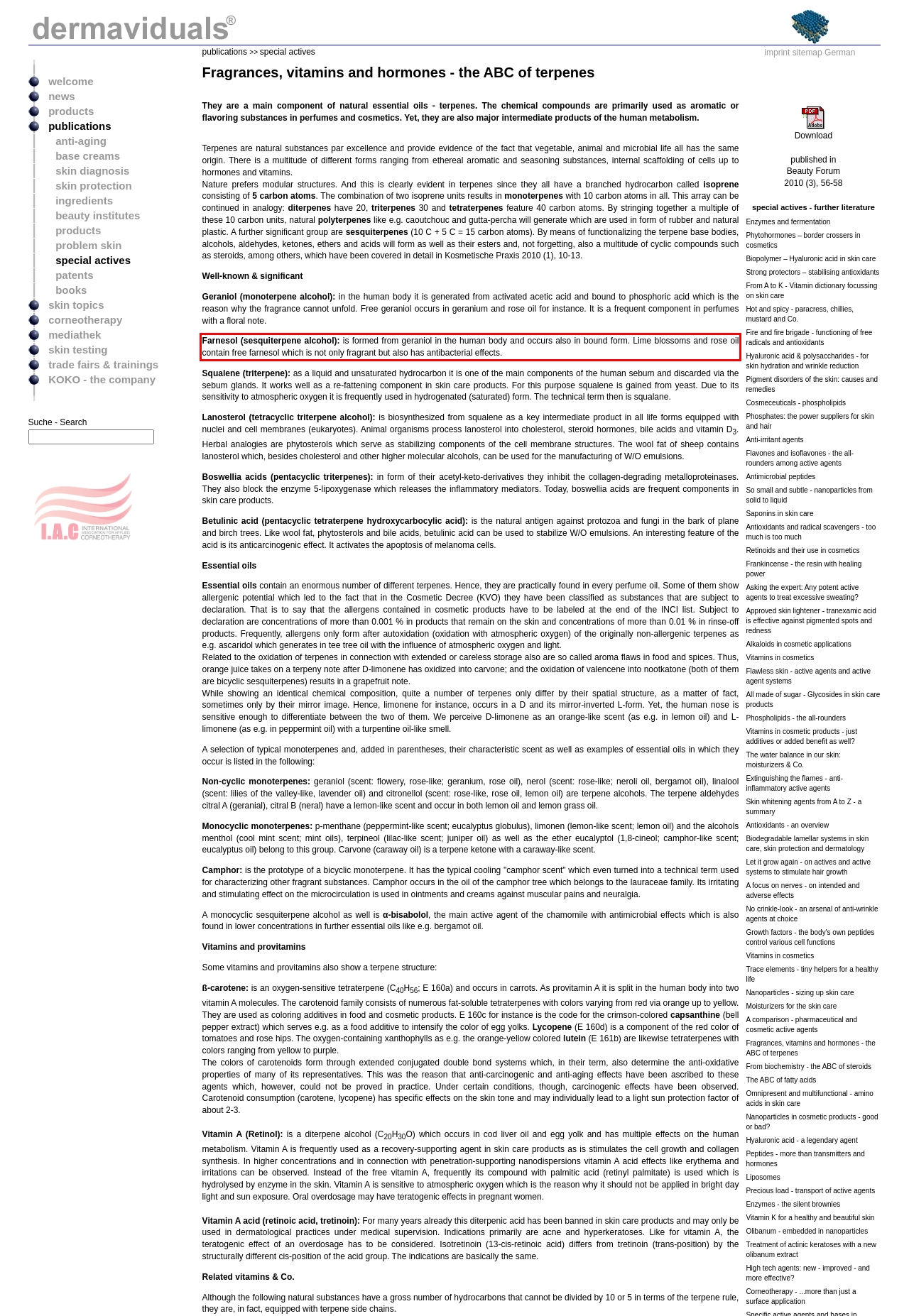Identify the red bounding box in the webpage screenshot and perform OCR to generate the text content enclosed.

Farnesol (sesquiterpene alcohol): is formed from geraniol in the human body and occurs also in bound form. Lime blossoms and rose oil contain free farnesol which is not only fragrant but also has antibacterial effects.